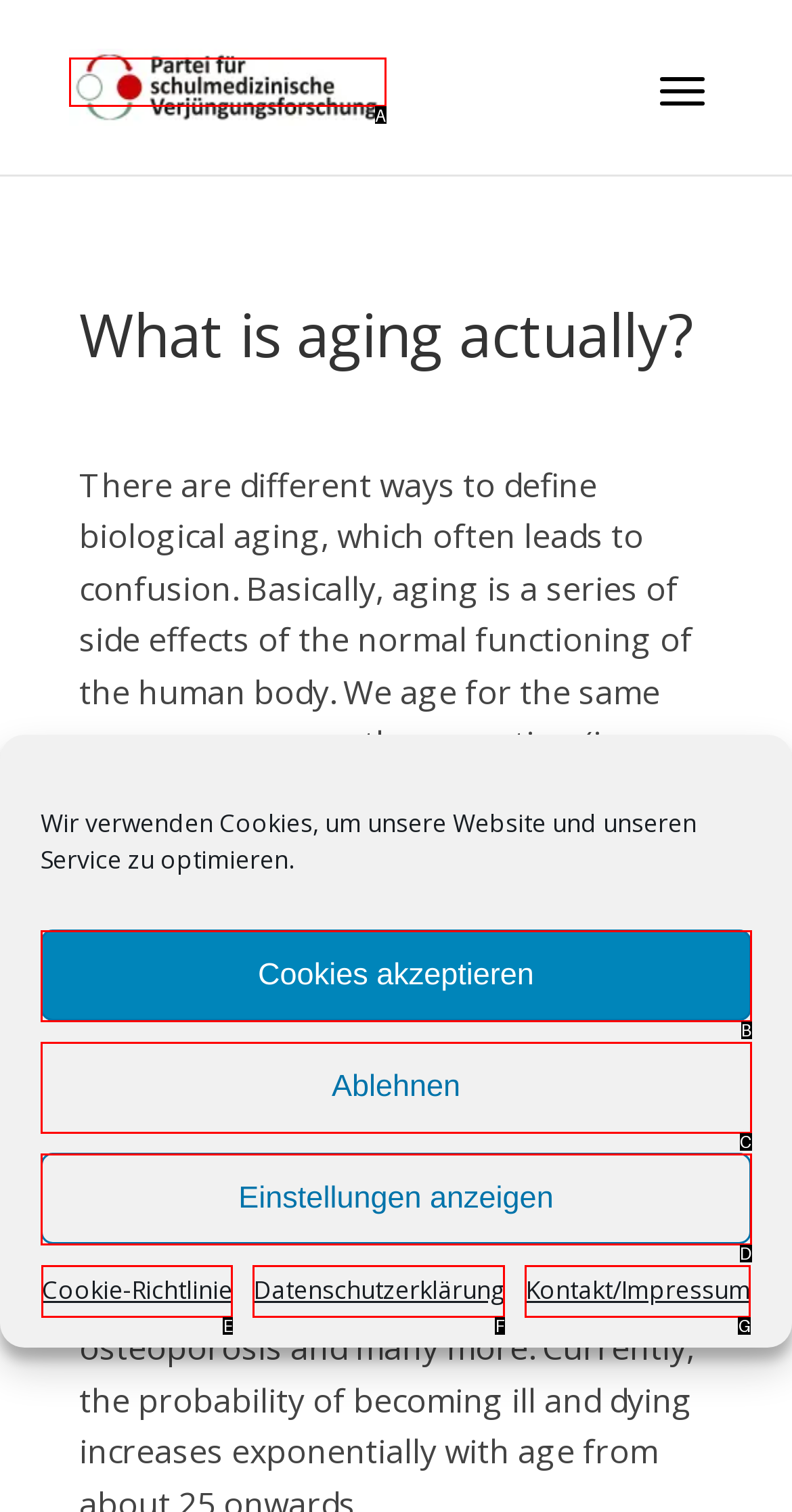From the choices given, find the HTML element that matches this description: Cookies akzeptieren. Answer with the letter of the selected option directly.

B